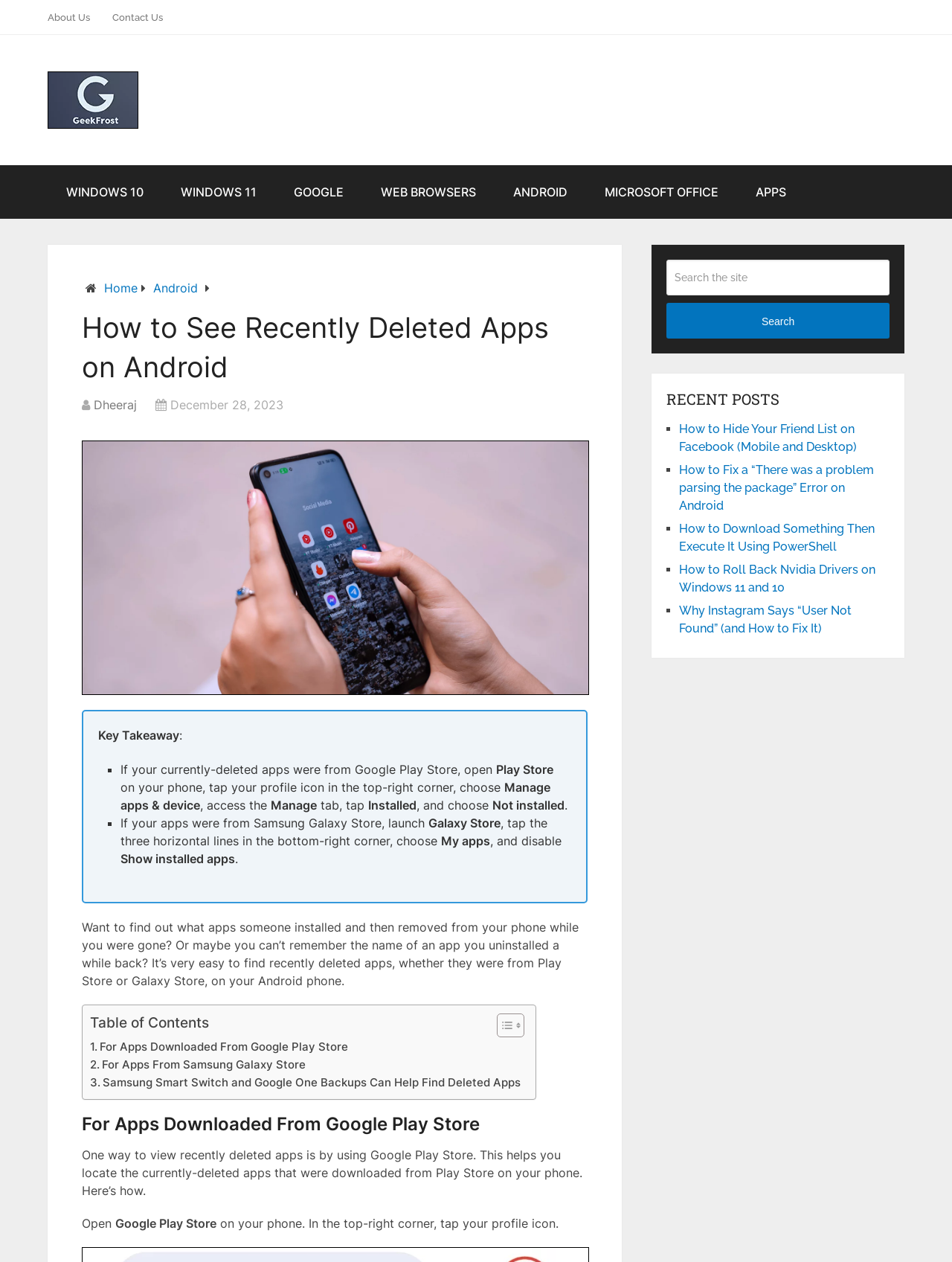How to find recently deleted apps on Android? From the image, respond with a single word or brief phrase.

Open Google Play Store, tap profile icon, Manage apps & device > Manage, Installed, Not installed